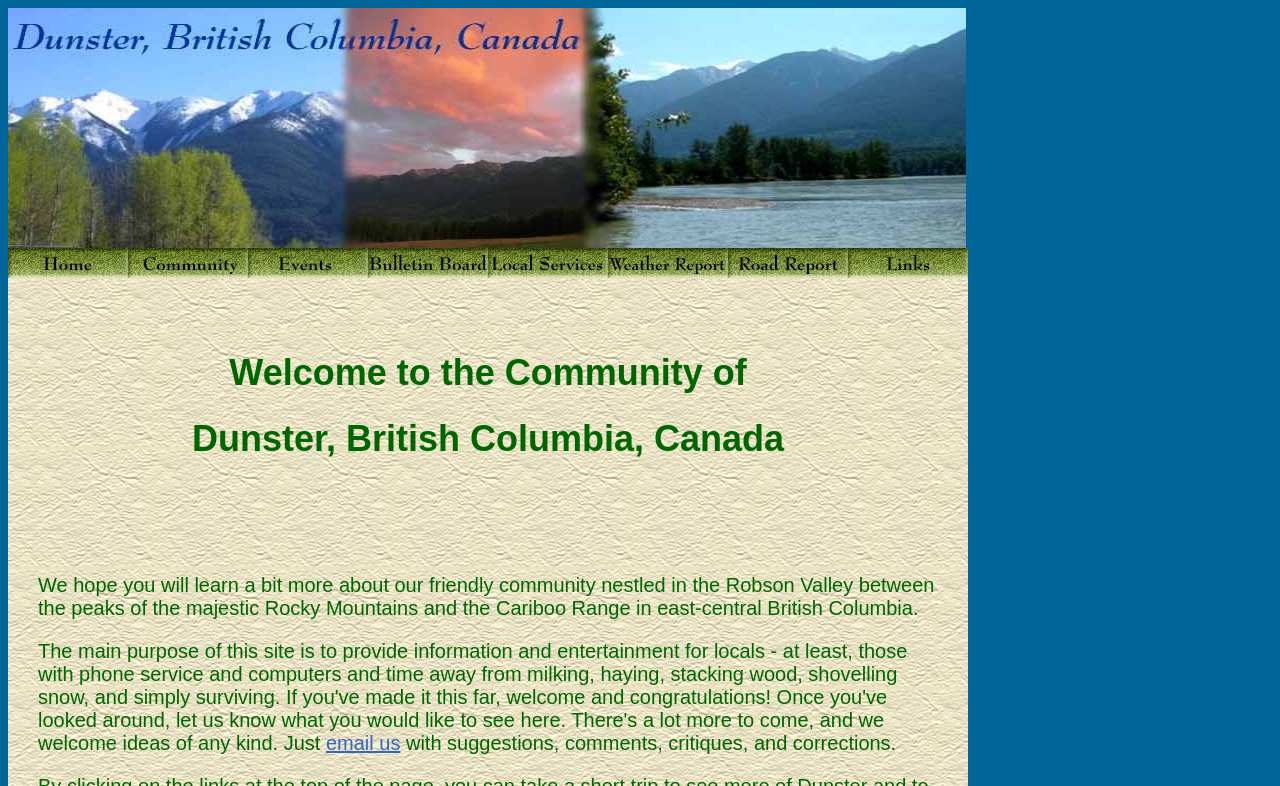Determine the bounding box coordinates of the clickable region to follow the instruction: "Visit the '教学游戏' page".

None